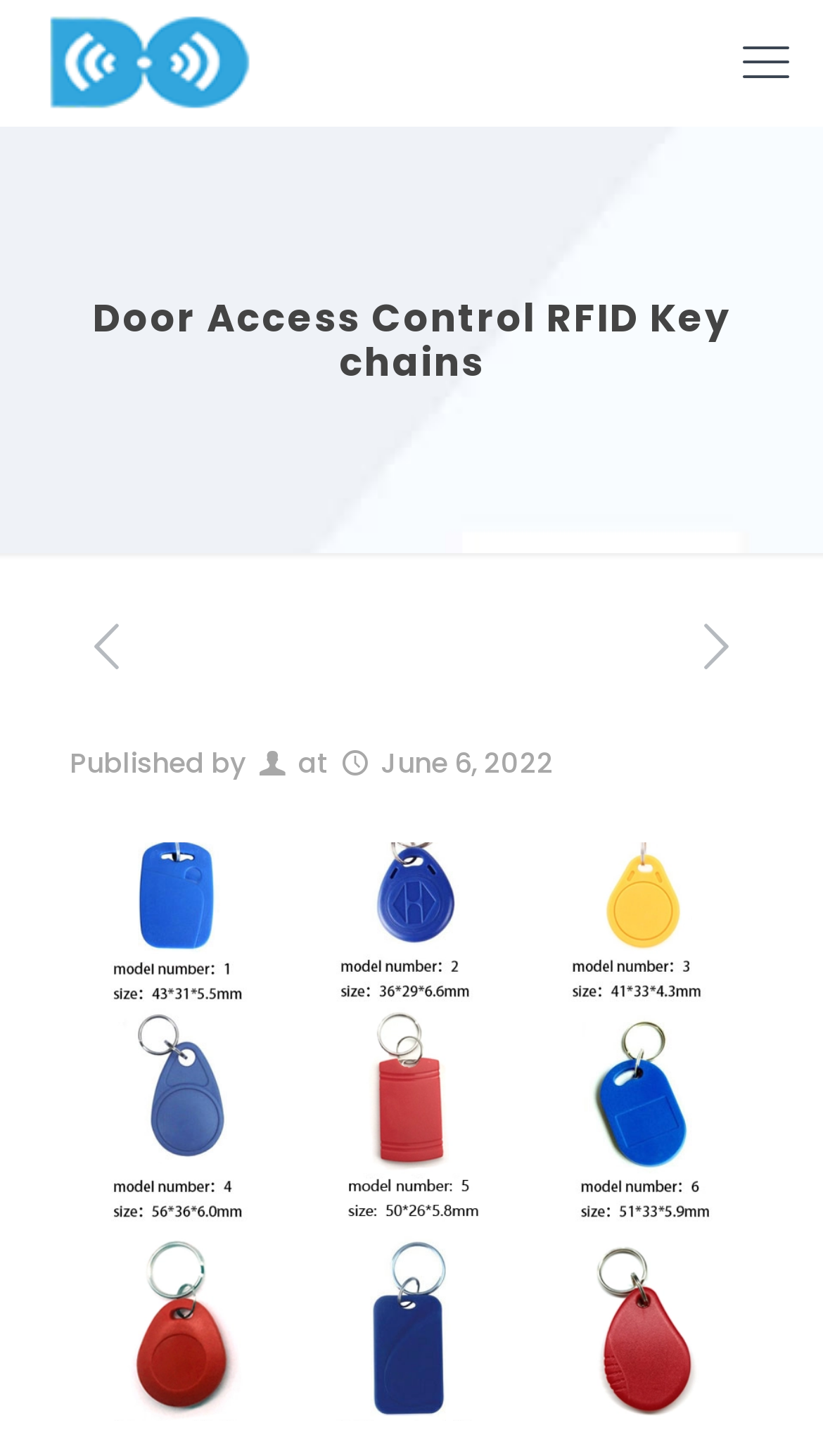Explain the contents of the webpage comprehensively.

The webpage is about Door Access Control RFID Key chains, with a prominent logo of "do-rfid-logo" located at the top left corner. Below the logo, there is a heading that reads "Door Access Control RFID Key chains", which is centered at the top of the page. 

To the top right, there are three icons, represented by Unicode characters '\ue960', '\ue8b8', and '\ue916', which are likely navigation or social media links. 

In the middle of the page, there is a section that displays publication information, with a label "Published by" on the left and a timestamp "June 6, 2022" on the right. 

At the bottom of the page, there is a long link that spans the entire width of the page, possibly a footer link or a call-to-action button.